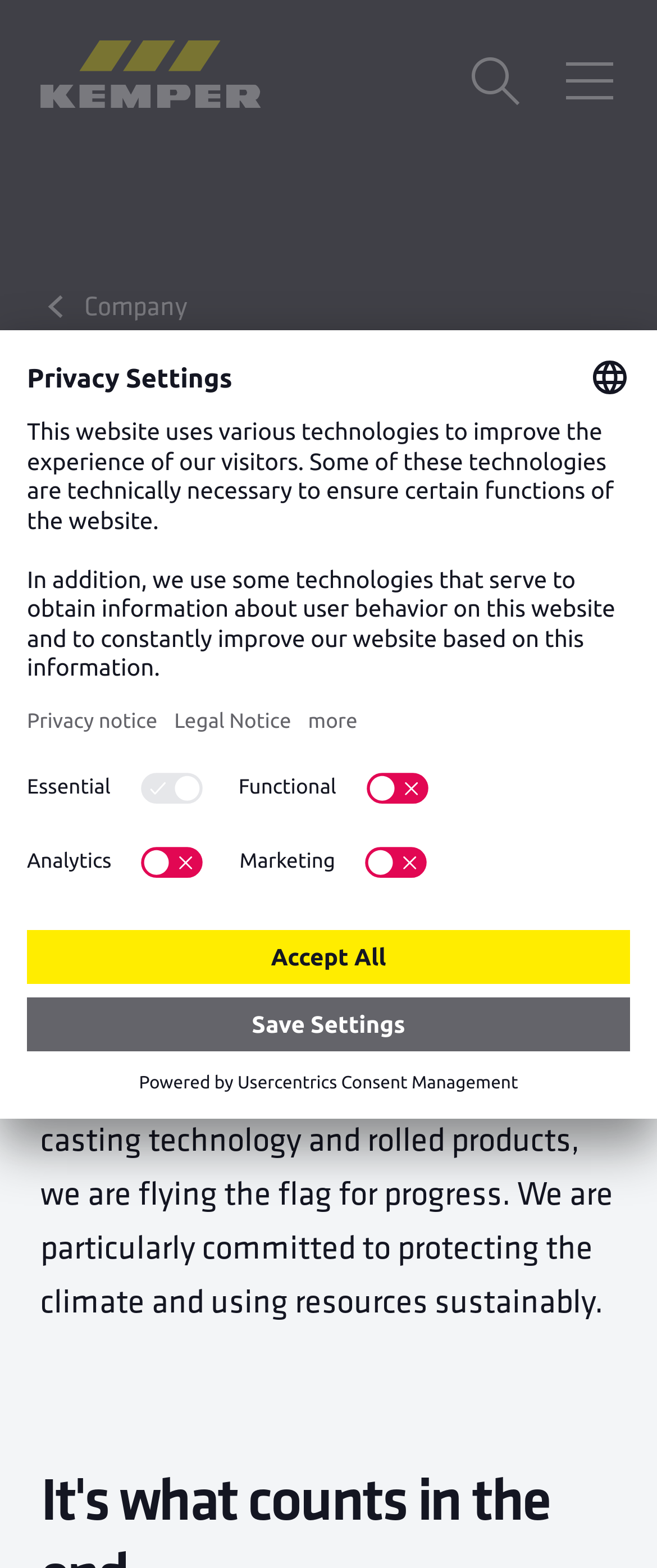Refer to the screenshot and answer the following question in detail:
What is the name of the company?

The company's name is Kemper, as shown in the link 'Kemper' and the image 'Kemper' at the top of the webpage.